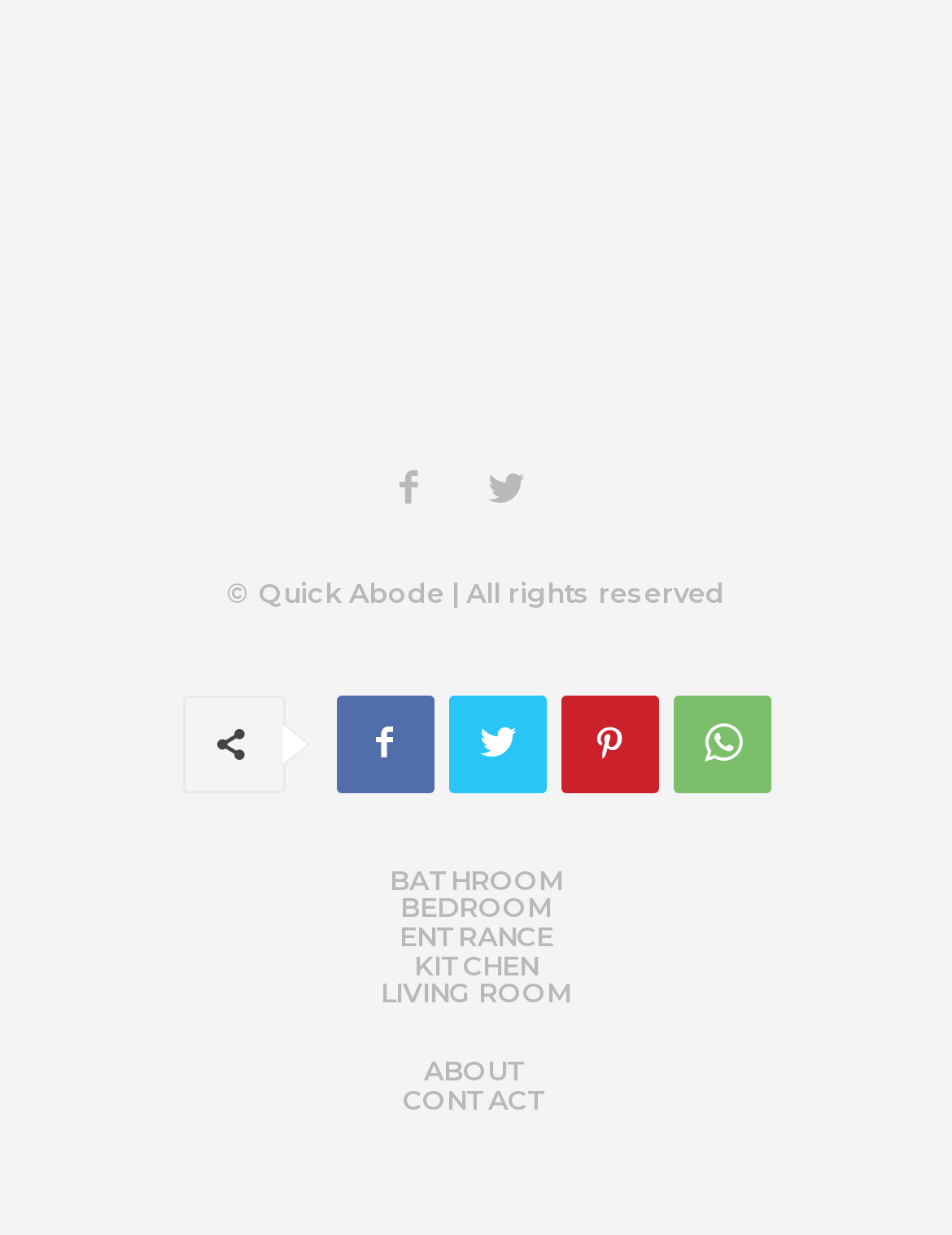Please identify the bounding box coordinates of the region to click in order to complete the given instruction: "Click the bathroom link". The coordinates should be four float numbers between 0 and 1, i.e., [left, top, right, bottom].

[0.409, 0.701, 0.591, 0.724]